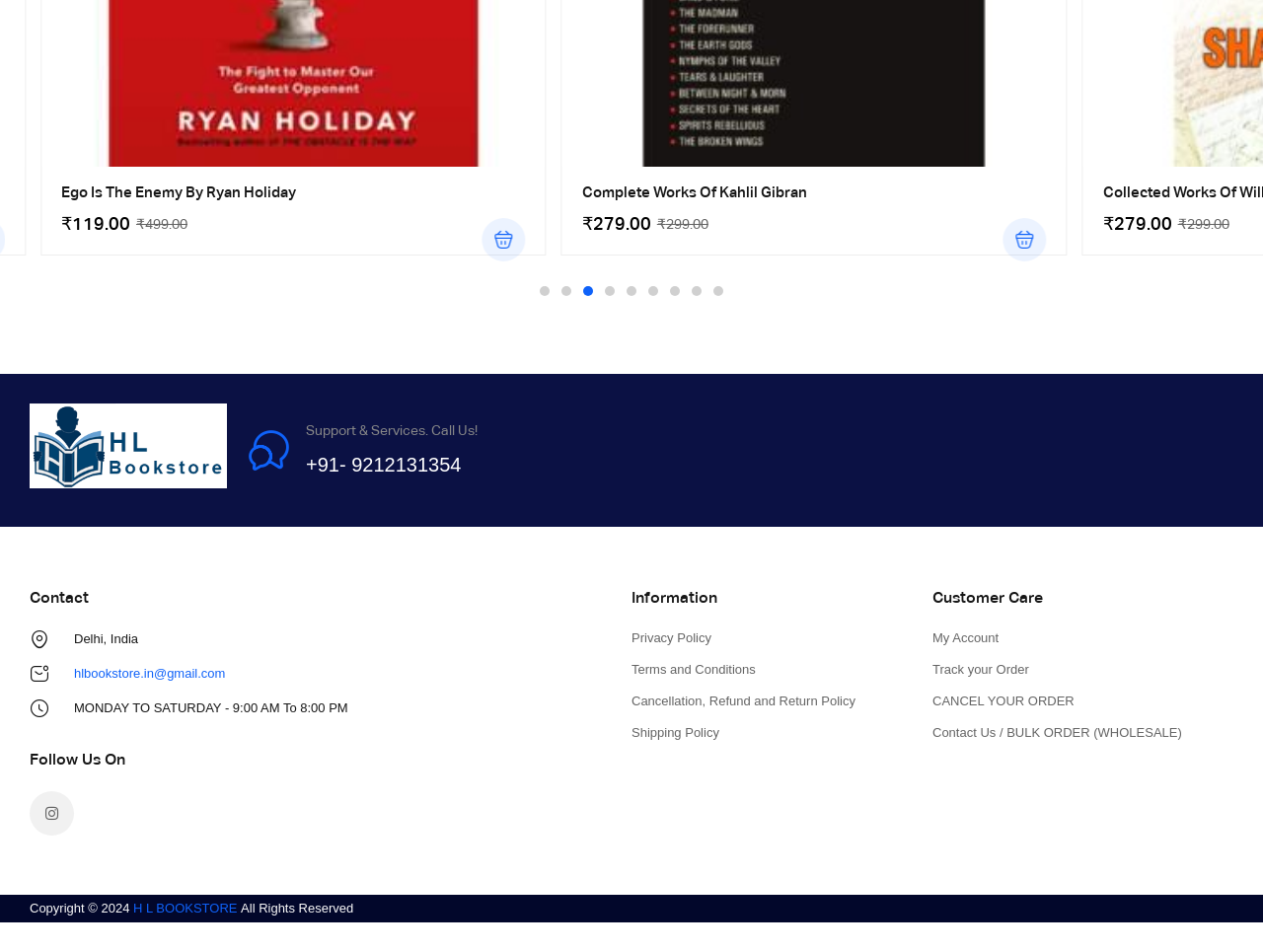What is the contact phone number?
Answer the question with as much detail as possible.

The contact information section of the webpage has a static text element with the phone number '+91-9212131354', which is the contact phone number.